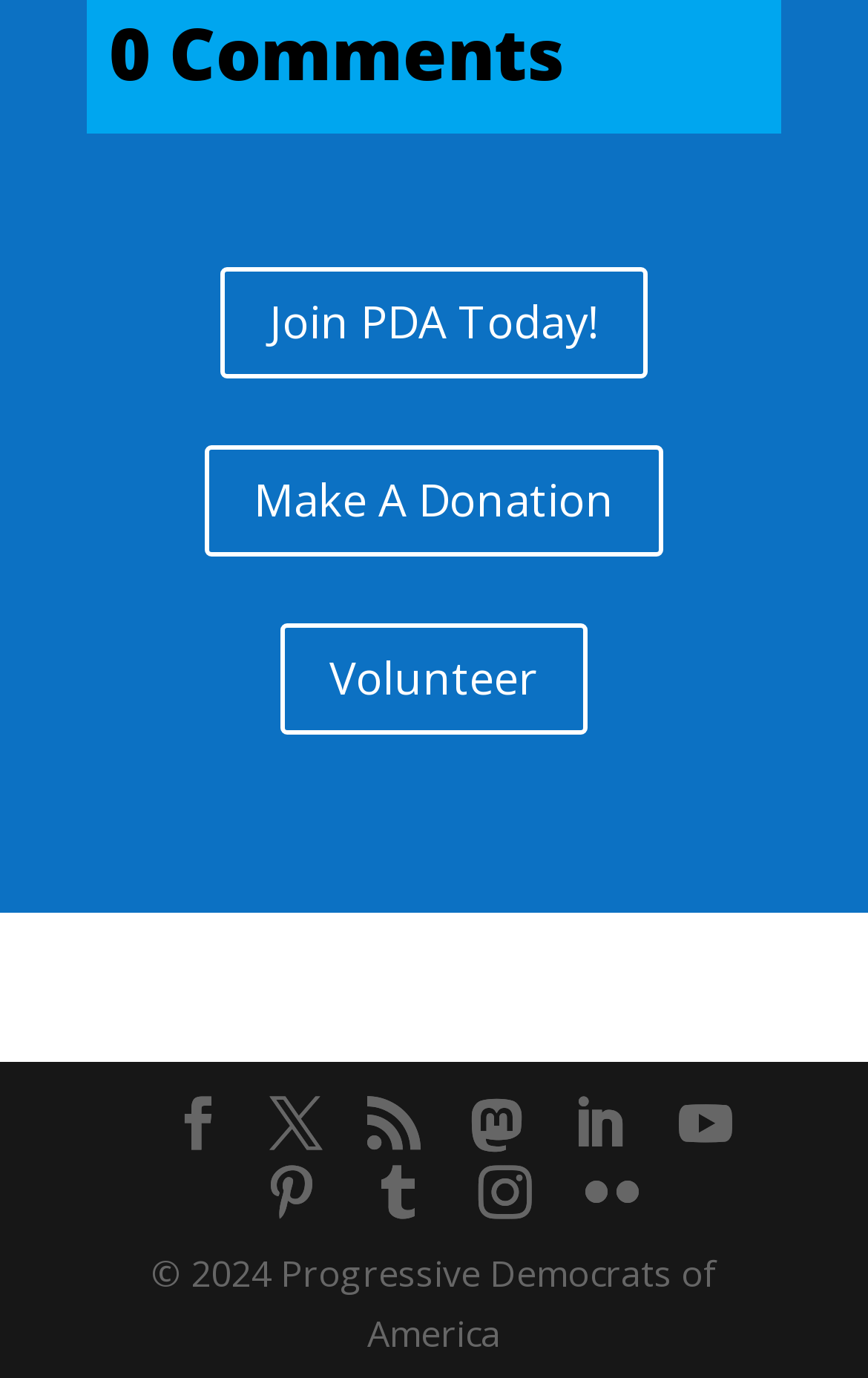Specify the bounding box coordinates of the area to click in order to execute this command: 'Volunteer'. The coordinates should consist of four float numbers ranging from 0 to 1, and should be formatted as [left, top, right, bottom].

[0.323, 0.452, 0.677, 0.532]